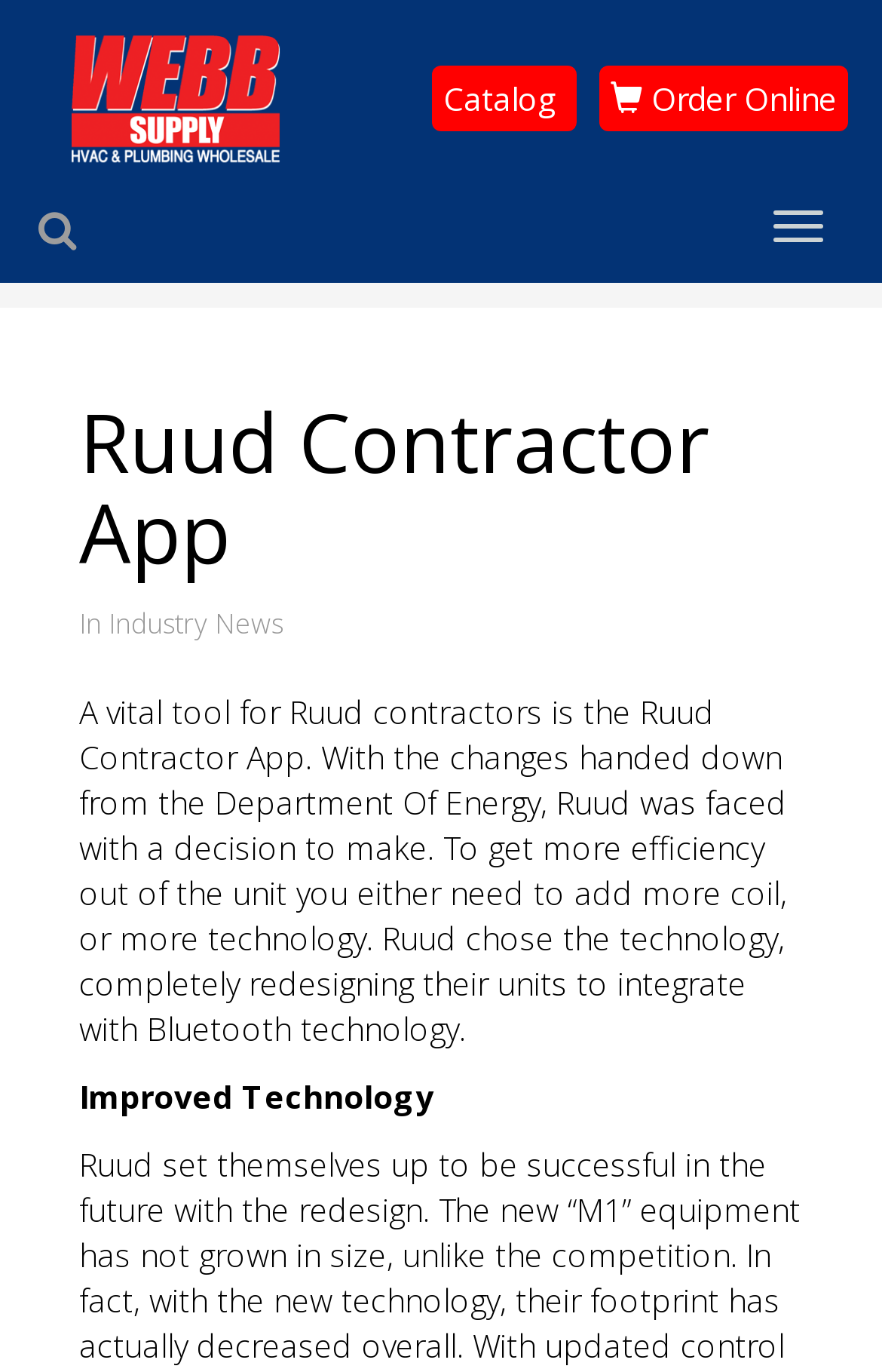Answer the following query with a single word or phrase:
What is the navigation menu located?

Top right corner